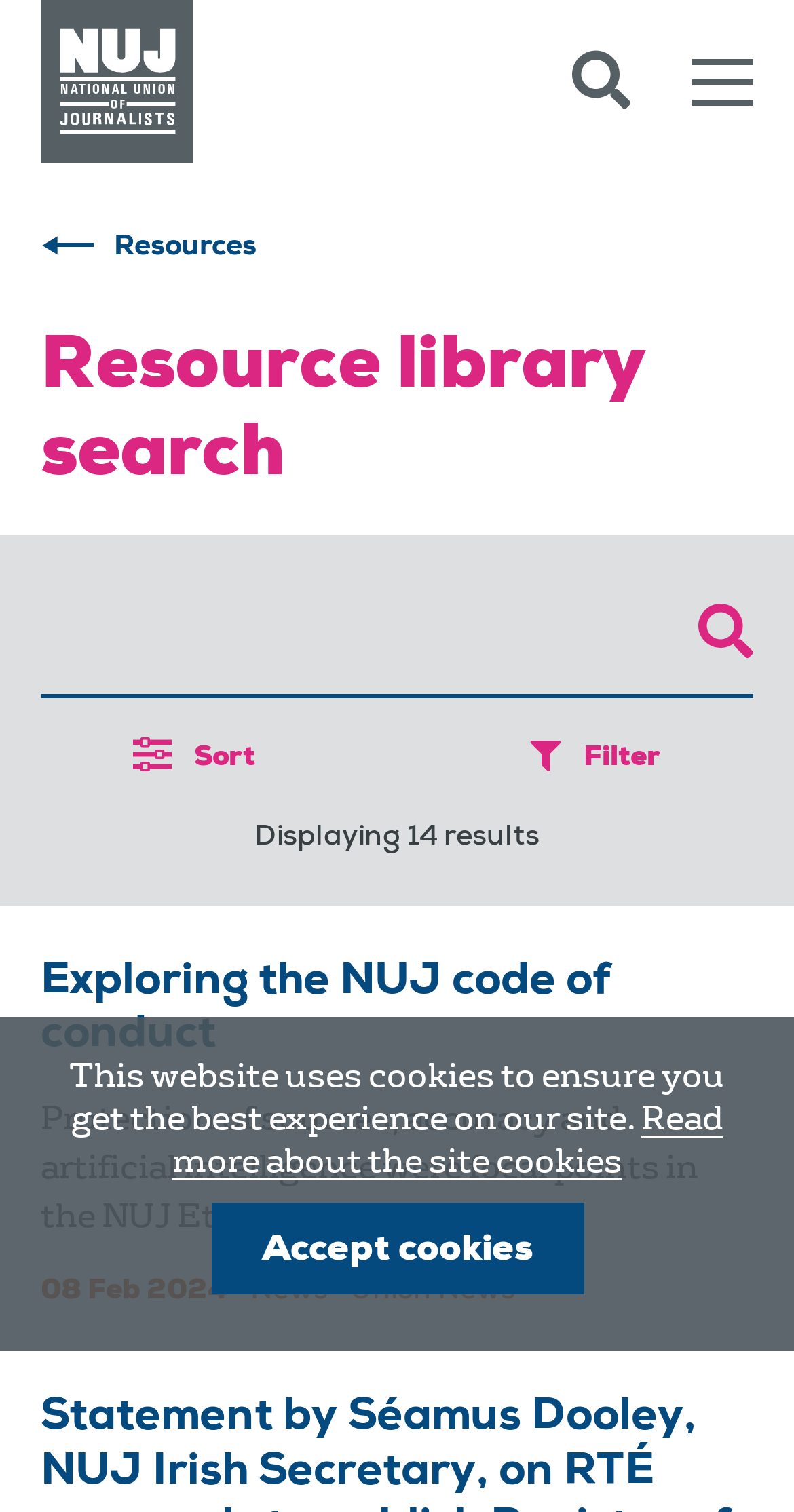What are the two options to refine the search results?
Provide a detailed and extensive answer to the question.

I found the answer by looking at the two link elements that say ' Sort' and ' Filter'.